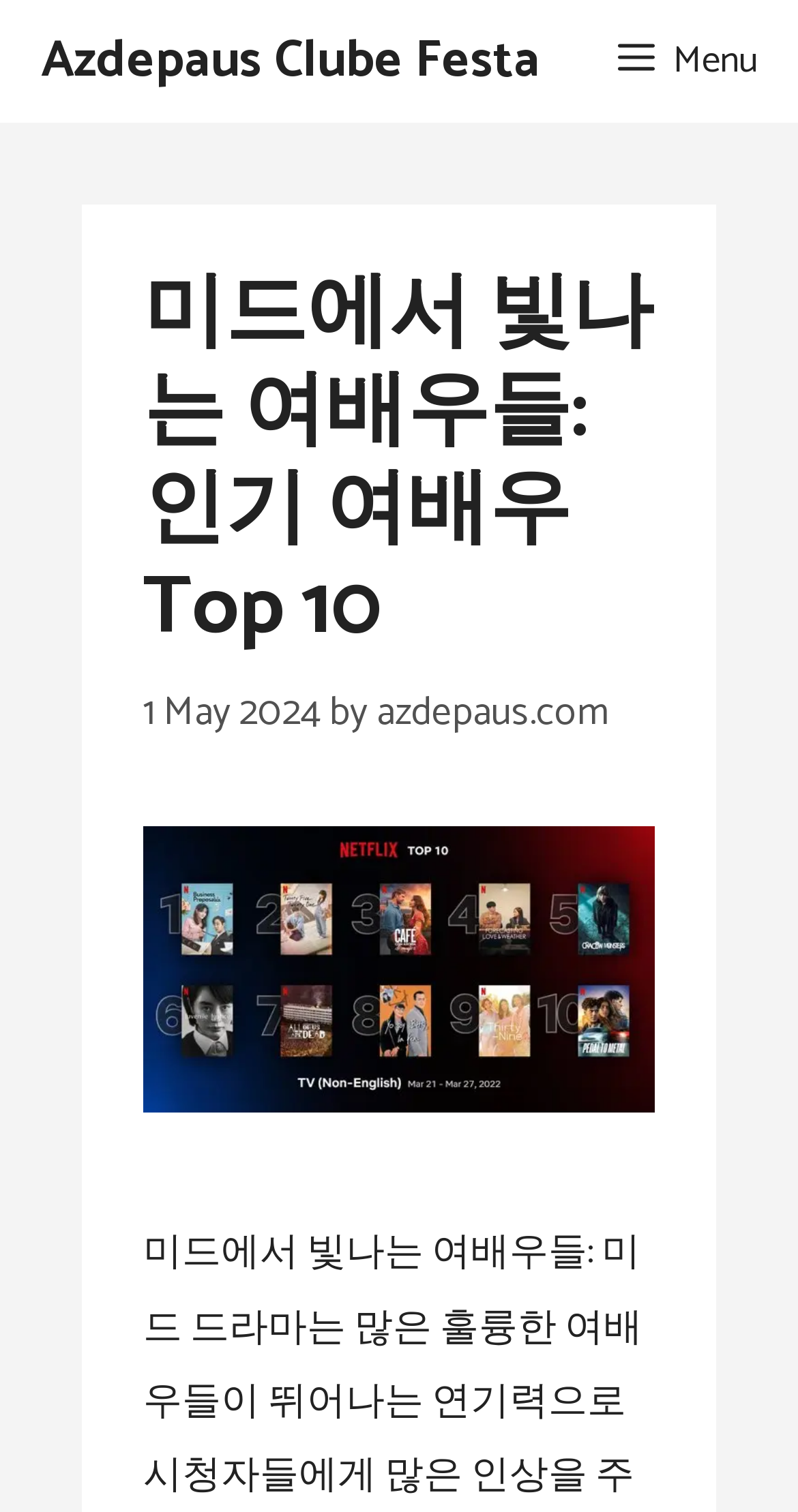Who is the author of the latest article?
Give a detailed response to the question by analyzing the screenshot.

I found the author of the latest article by looking at the link element next to the 'by' text in the header section, which is 'azdepaus.com'.